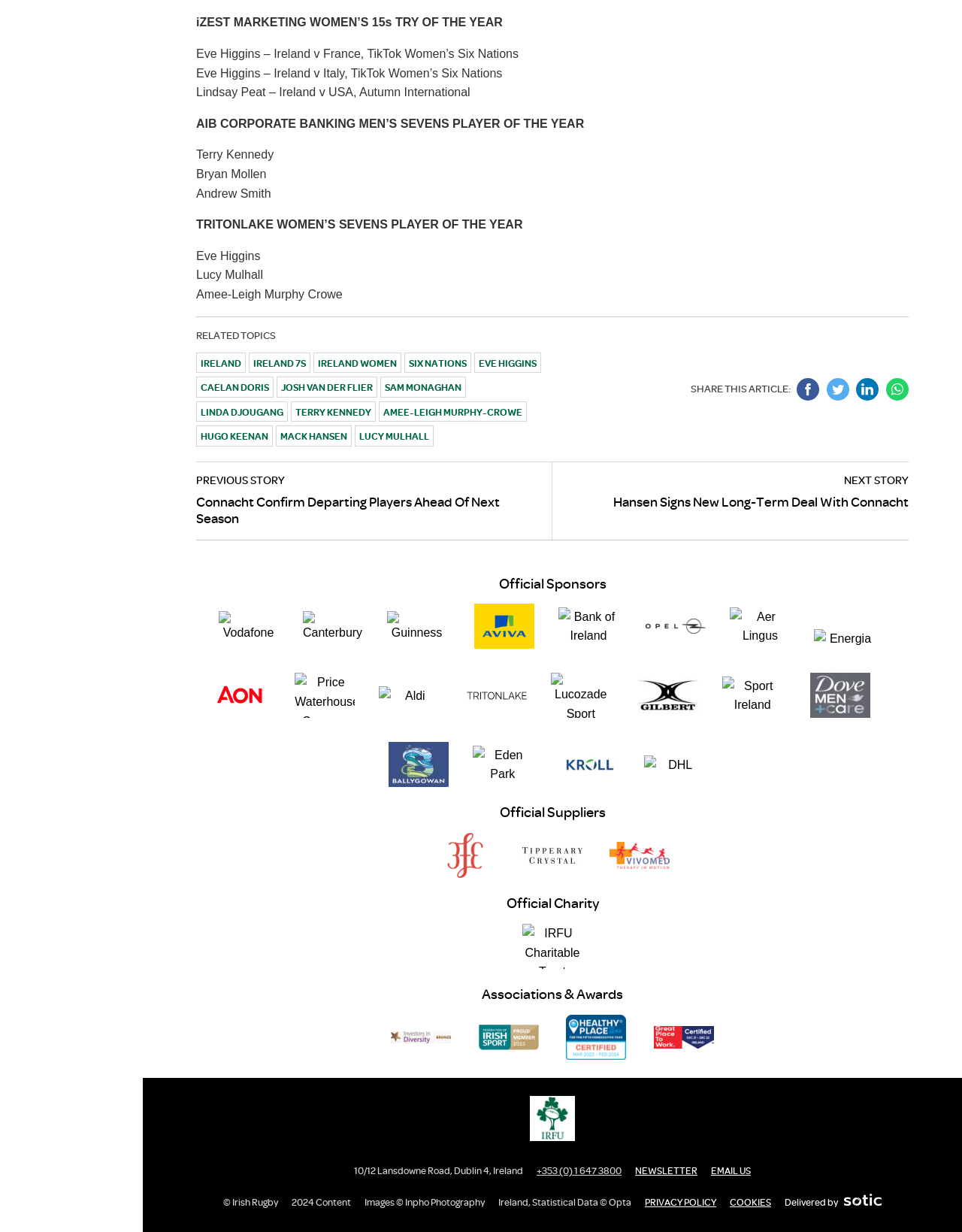Identify the bounding box coordinates of the element to click to follow this instruction: 'Click on the link 'Hansen Signs New Long-Term Deal With Connacht''. Ensure the coordinates are four float values between 0 and 1, provided as [left, top, right, bottom].

[0.587, 0.385, 0.945, 0.414]